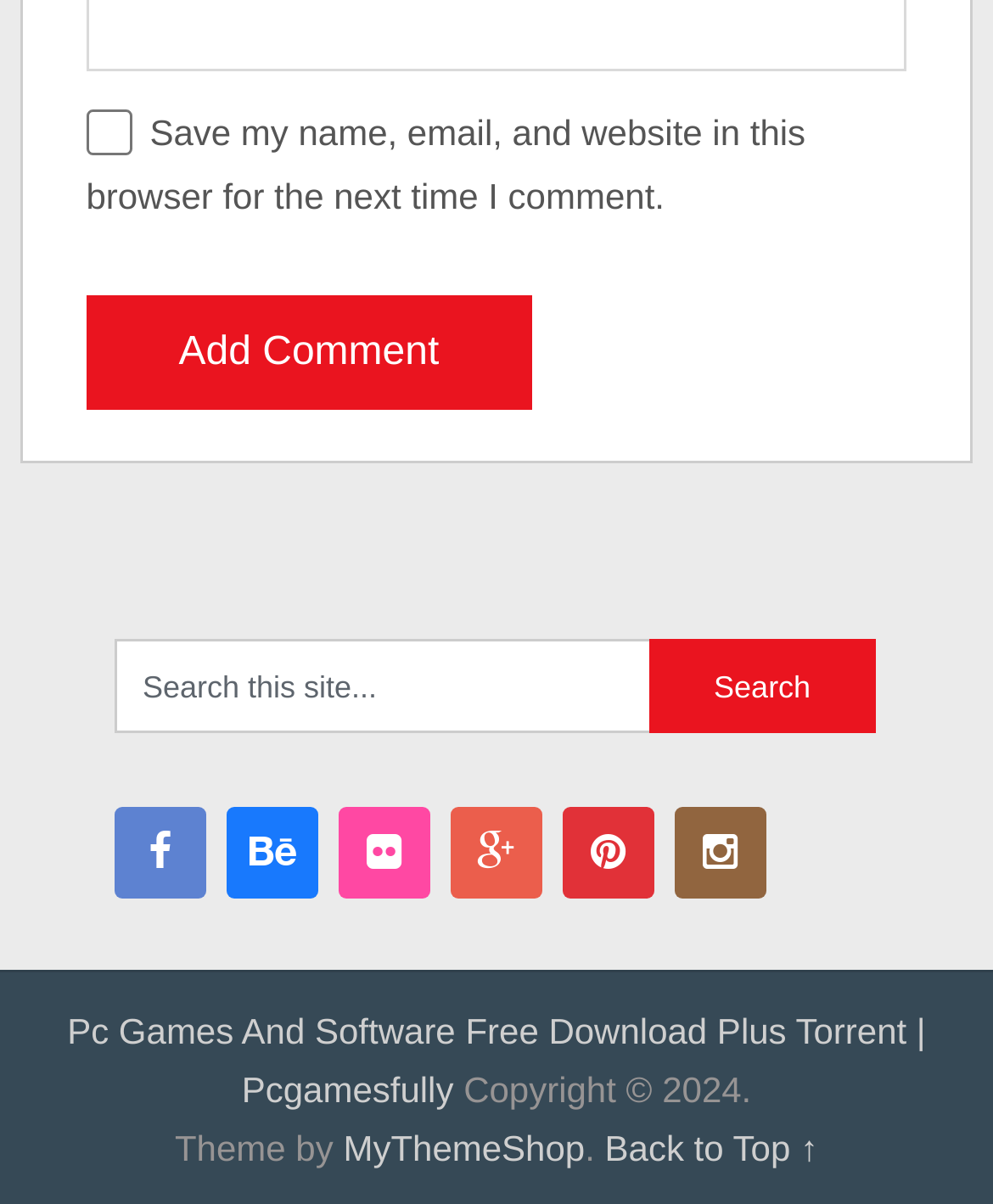Please identify the bounding box coordinates of the element I should click to complete this instruction: 'Click the search button'. The coordinates should be given as four float numbers between 0 and 1, like this: [left, top, right, bottom].

[0.654, 0.531, 0.881, 0.609]